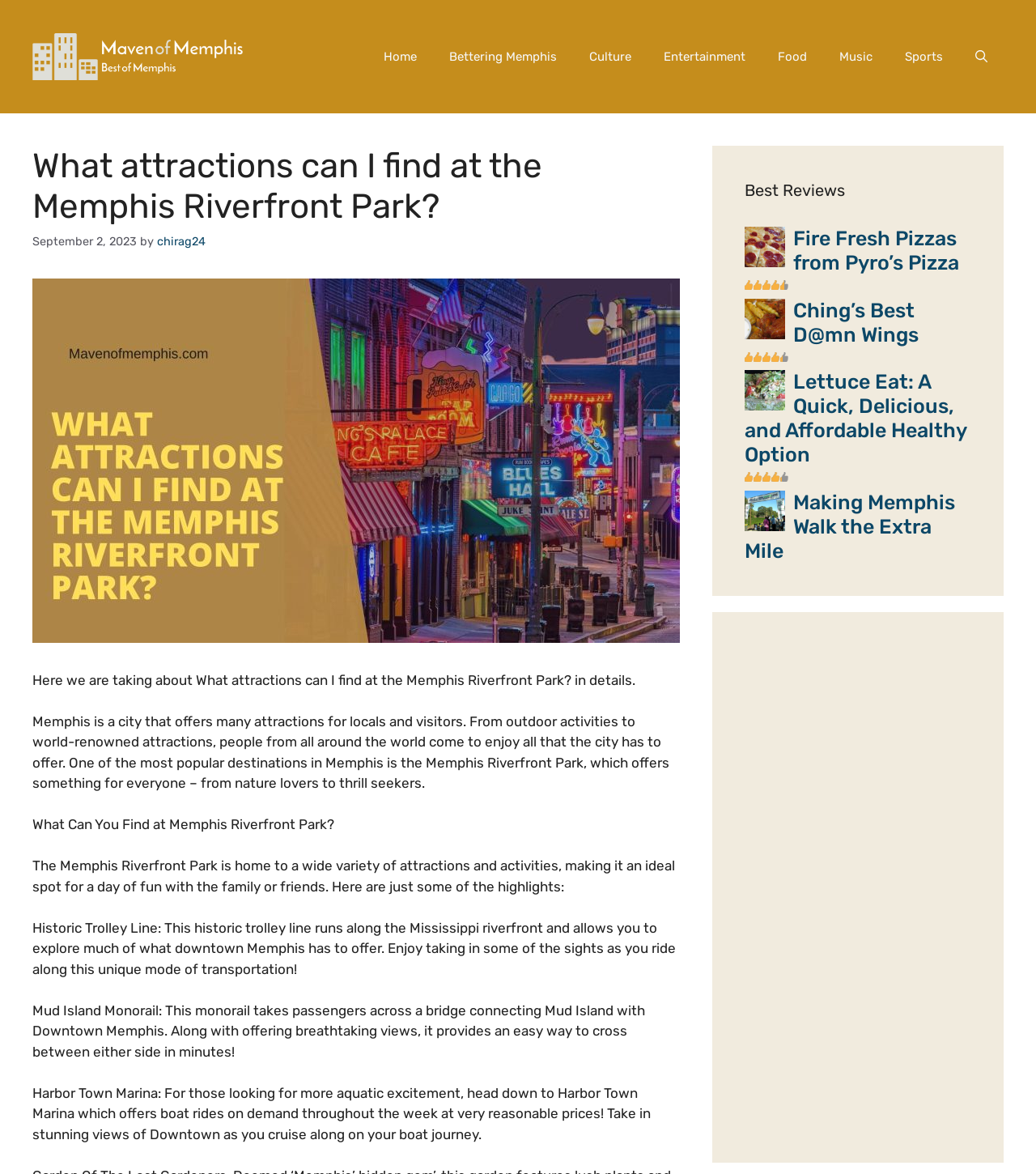Locate the bounding box coordinates of the clickable region necessary to complete the following instruction: "Check the 'Best Reviews'". Provide the coordinates in the format of four float numbers between 0 and 1, i.e., [left, top, right, bottom].

[0.719, 0.152, 0.938, 0.172]